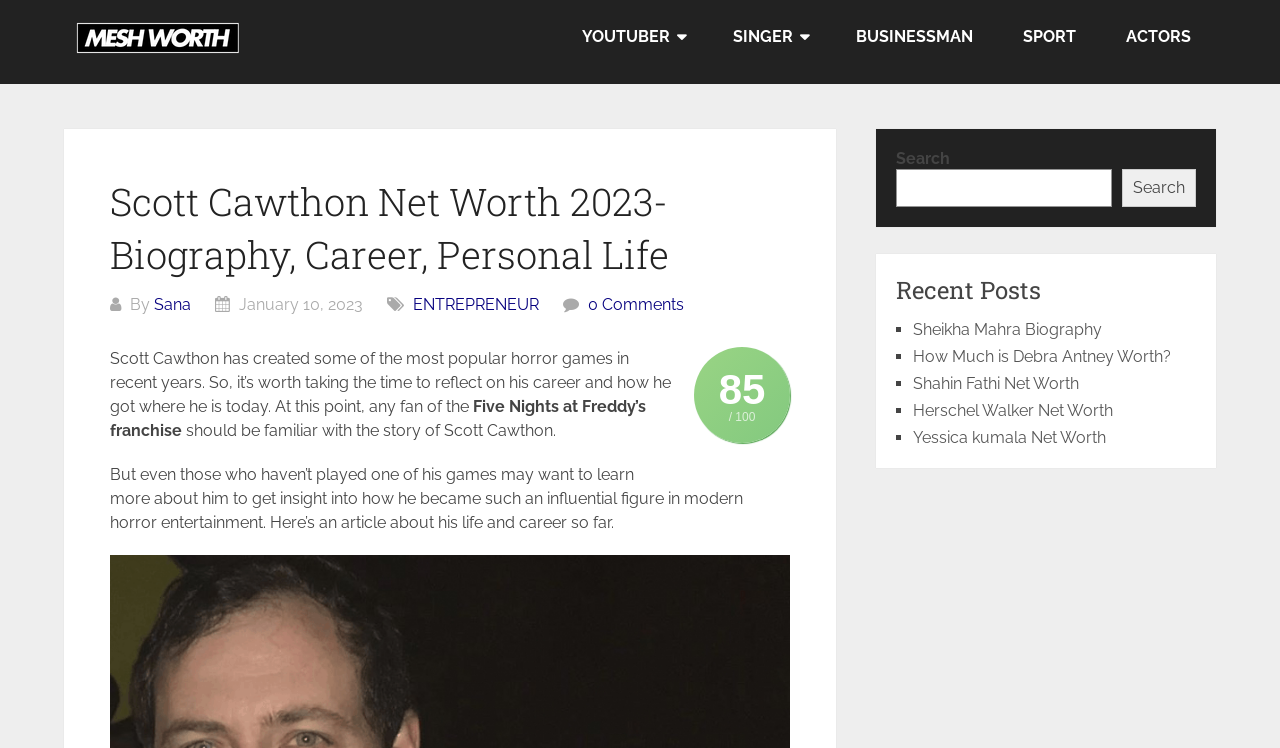Identify the bounding box coordinates of the area that should be clicked in order to complete the given instruction: "Search for a specific topic". The bounding box coordinates should be four float numbers between 0 and 1, i.e., [left, top, right, bottom].

[0.7, 0.226, 0.869, 0.277]